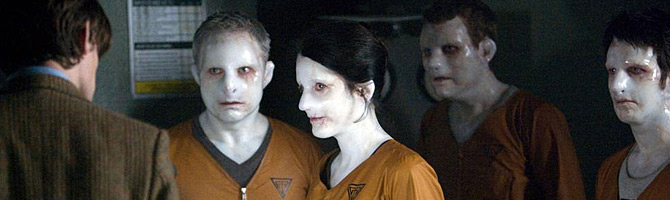Give a one-word or short-phrase answer to the following question: 
What is the central figure in the image?

A human